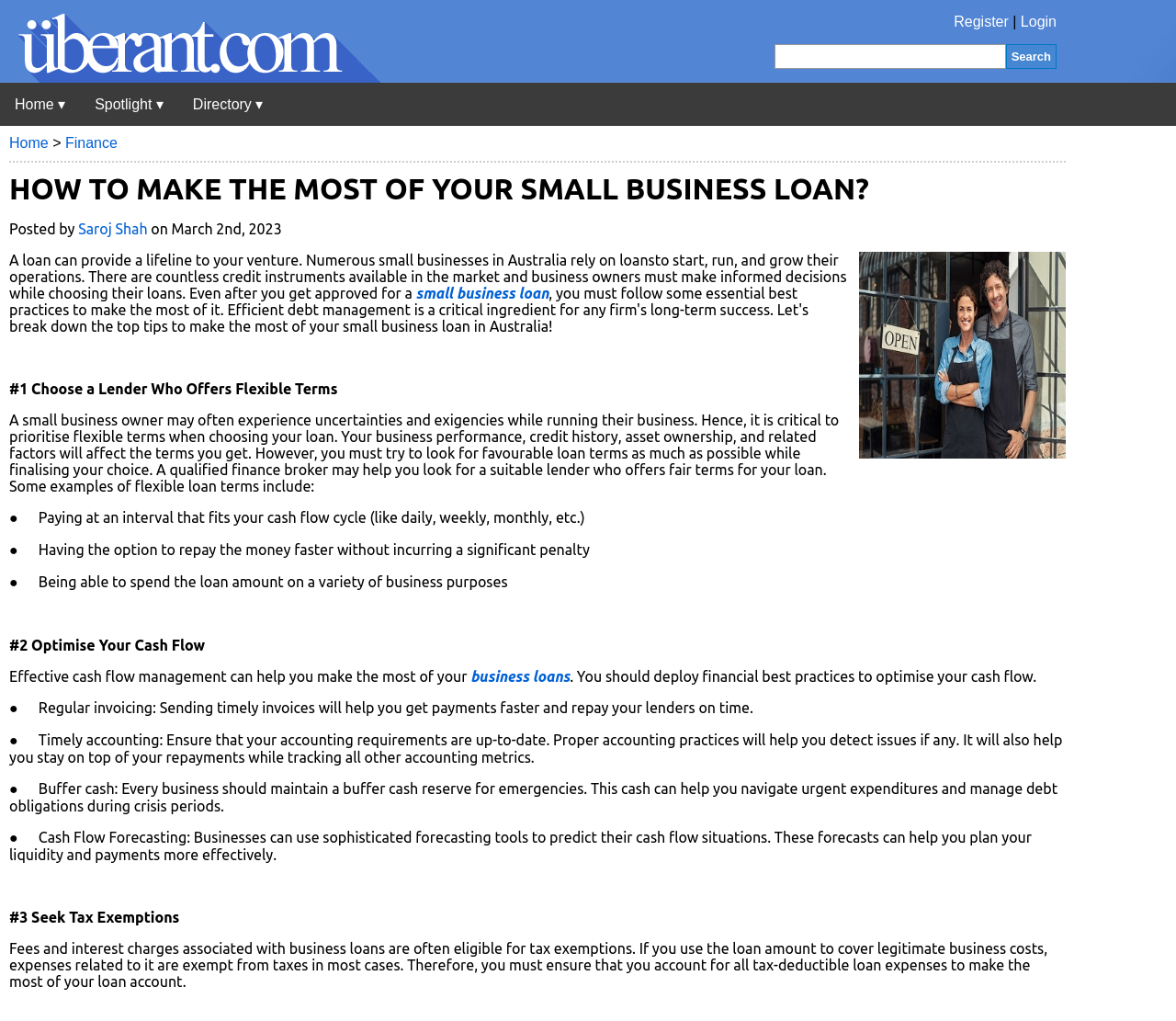Find the bounding box coordinates of the element I should click to carry out the following instruction: "Read the article about small business loan".

[0.354, 0.279, 0.467, 0.295]